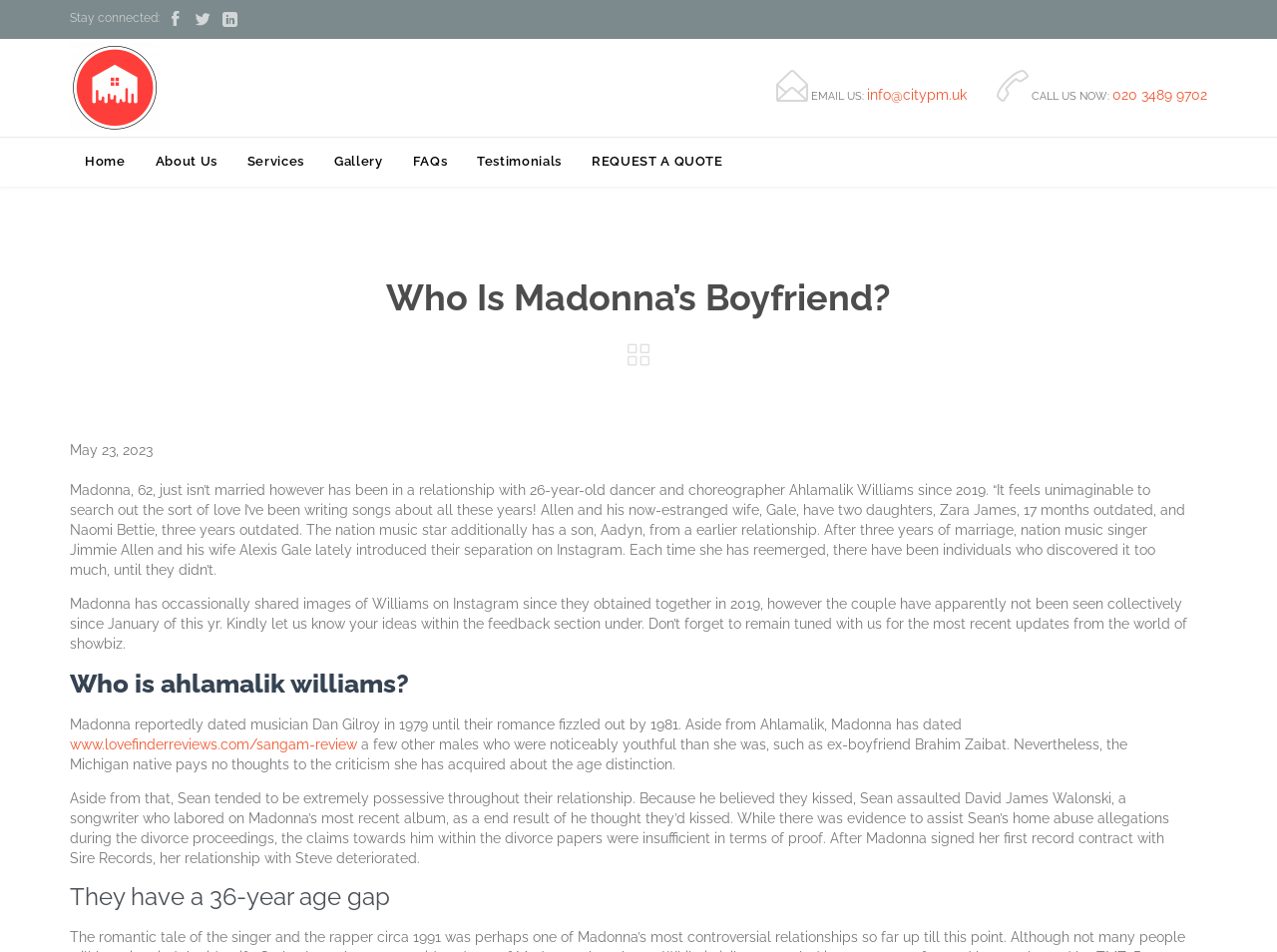What is Madonna's boyfriend's name?
Give a detailed explanation using the information visible in the image.

The webpage provides information about Madonna's boyfriend, and his name is mentioned as Ahlamalik Williams, a 26-year-old dancer and choreographer.